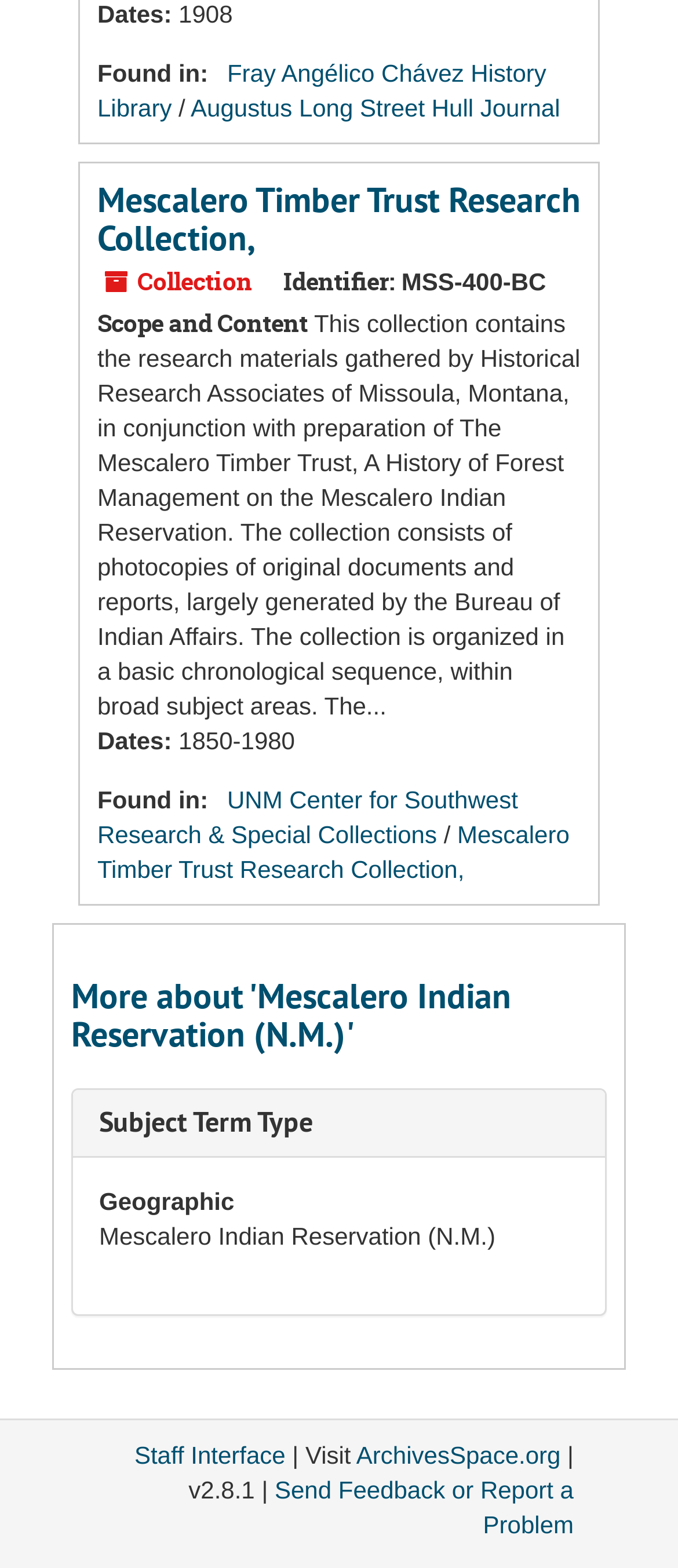Identify the bounding box coordinates of the section to be clicked to complete the task described by the following instruction: "Send feedback or report a problem". The coordinates should be four float numbers between 0 and 1, formatted as [left, top, right, bottom].

[0.405, 0.941, 0.846, 0.981]